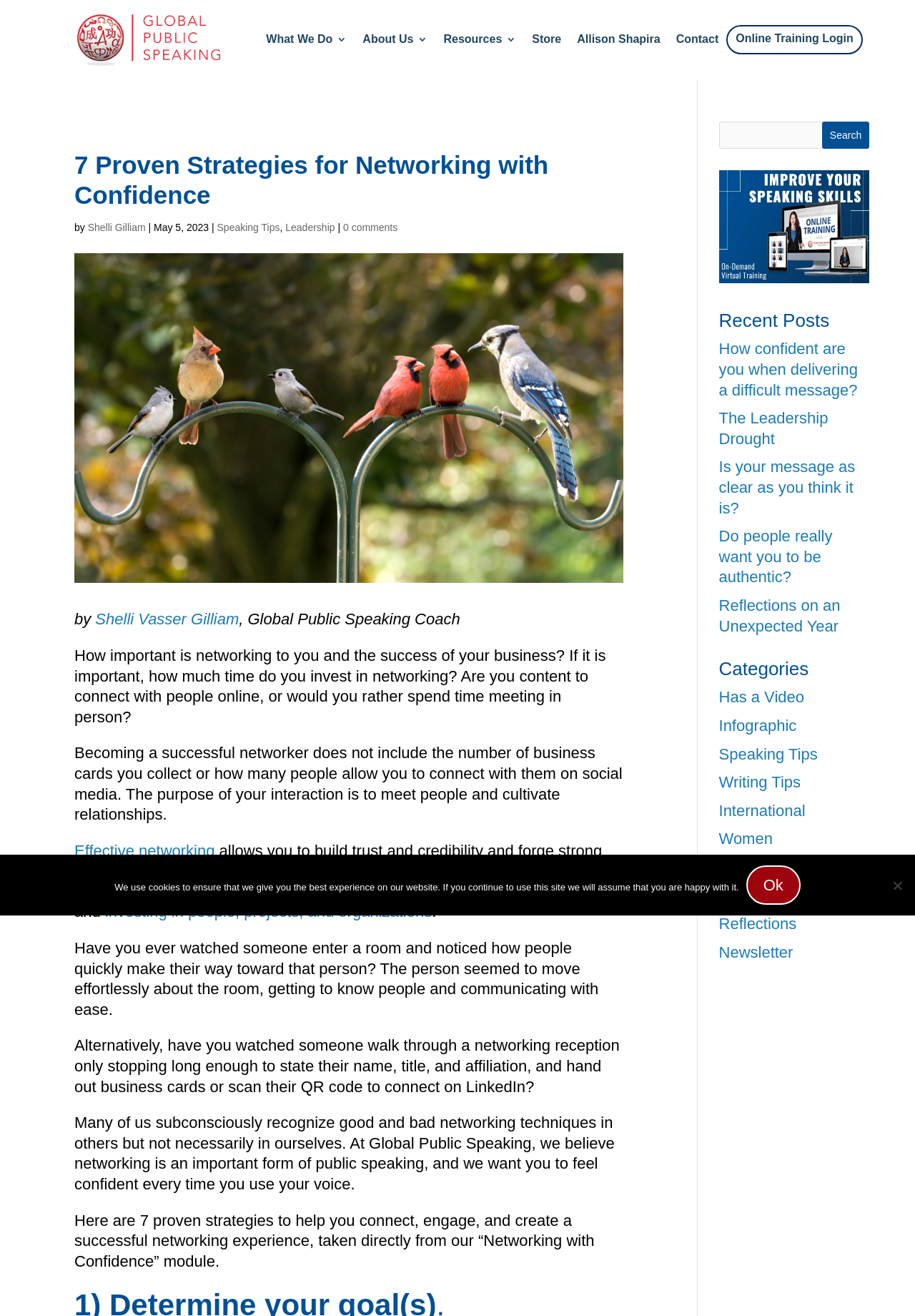Construct a comprehensive caption that outlines the webpage's structure and content.

This webpage is about networking with confidence, specifically highlighting 7 proven strategies to help connect, engage, and create a successful networking experience. The page is divided into several sections. At the top, there is a navigation menu with links to "What We Do", "About Us", "Resources", "Store", "Allison Shapira", "Contact", and "Online Training Login". 

Below the navigation menu, there is a heading that reads "7 Proven Strategies for Networking with Confidence" followed by the author's name, Shelli Gilliam, and the date May 5, 2023. There are also links to "Speaking Tips", "Leadership", and "0 comments" in this section.

To the right of the heading, there is an image related to the topic of networking with confidence. Below the image, there is a brief introduction to the importance of networking and how it can lead to joint ventures, sharing resources, and investing in people, projects, and organizations.

The main content of the page is divided into several paragraphs that discuss the strategies for networking with confidence. The text is interspersed with links to related topics, such as "Effective networking" and "investing in people, projects, and organizations".

On the right-hand side of the page, there is a search bar with a button to search for specific topics. Below the search bar, there is a section titled "Recent Posts" with links to several articles, including "How confident are you when delivering a difficult message?" and "The Leadership Drought". 

Further down, there is a section titled "Categories" with links to various categories, such as "Has a Video", "Infographic", "Speaking Tips", and "Leadership". 

At the bottom of the page, there is a cookie notice dialog box that informs users about the use of cookies on the website.